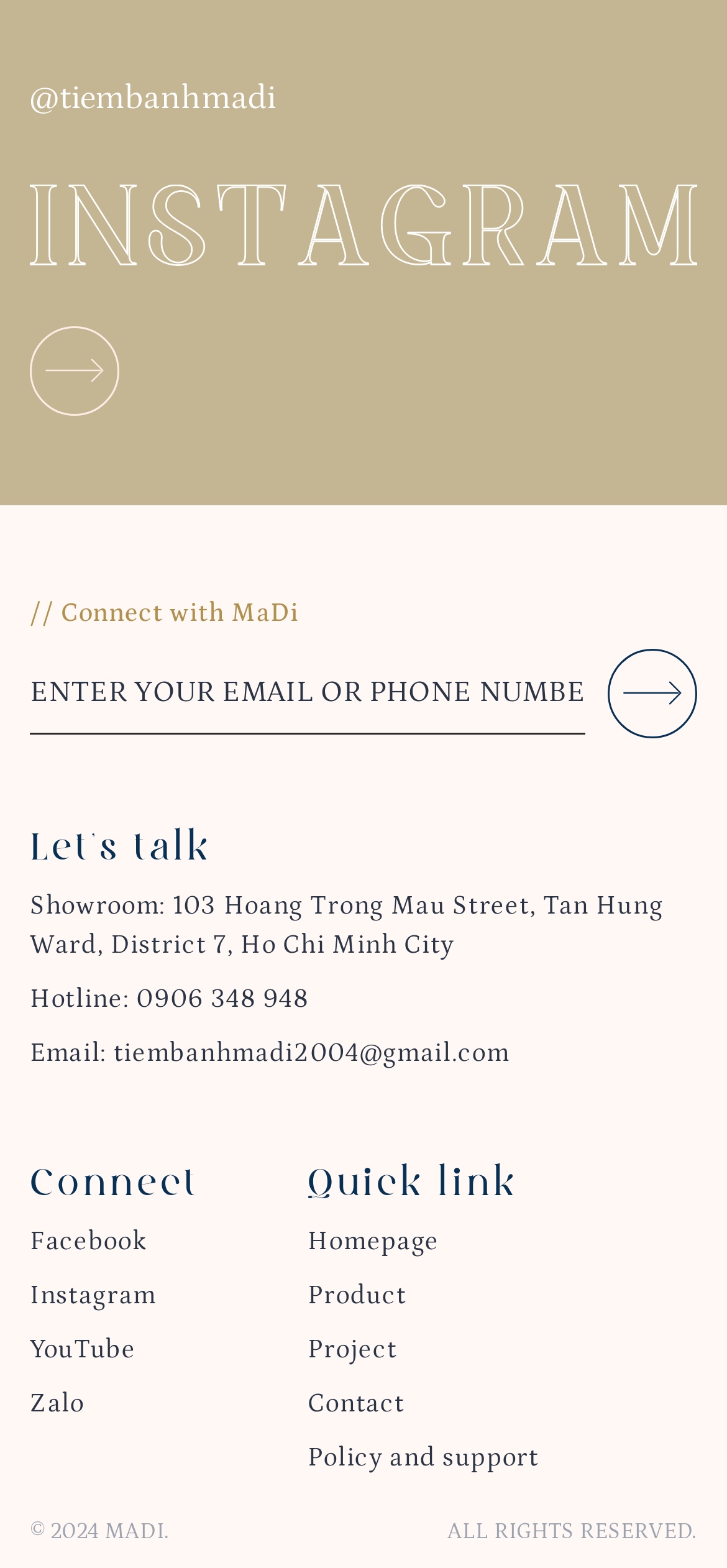Using floating point numbers between 0 and 1, provide the bounding box coordinates in the format (top-left x, top-left y, bottom-right x, bottom-right y). Locate the UI element described here: #with

None